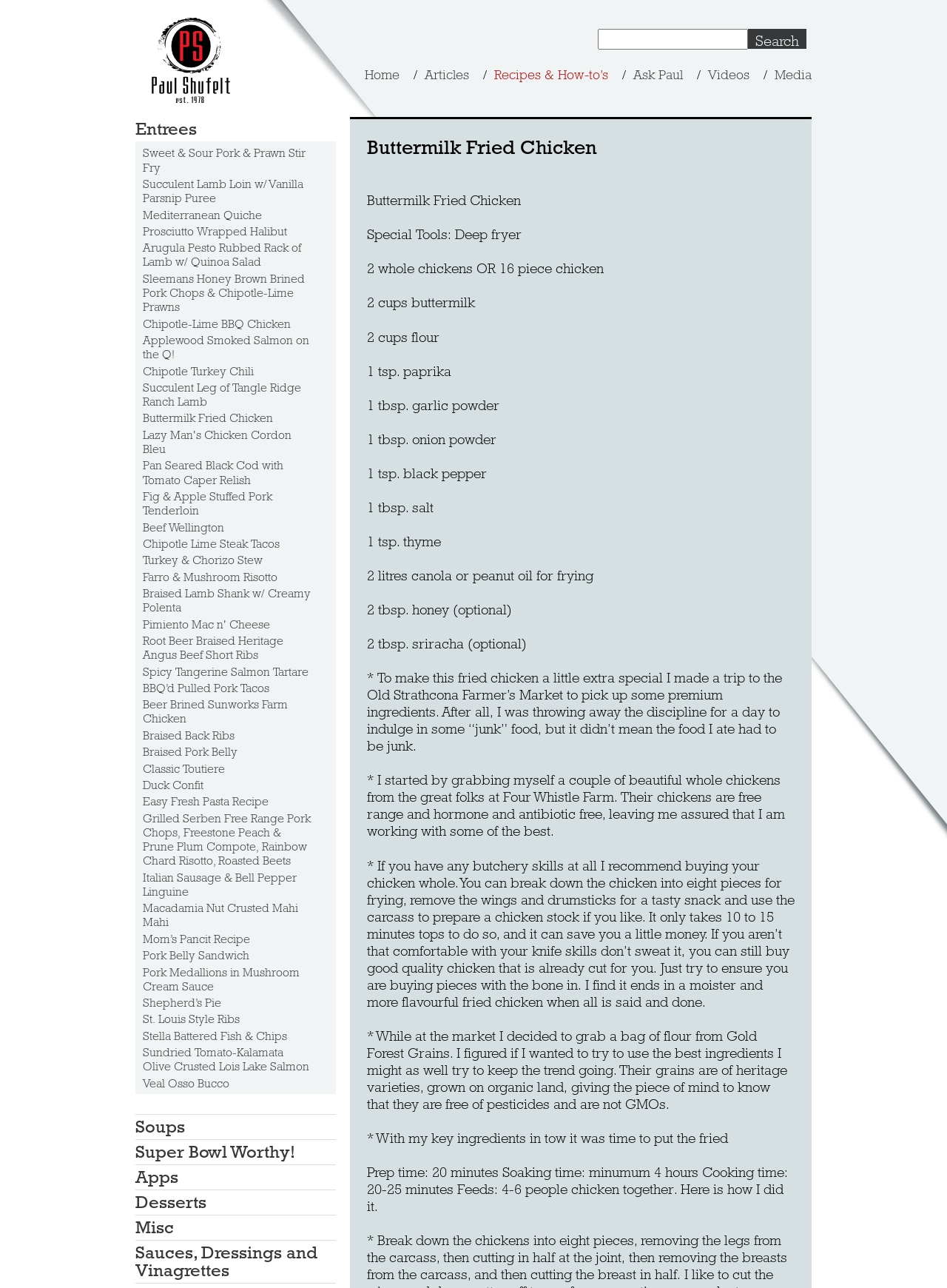Specify the bounding box coordinates of the area that needs to be clicked to achieve the following instruction: "go to the home page".

[0.386, 0.052, 0.422, 0.064]